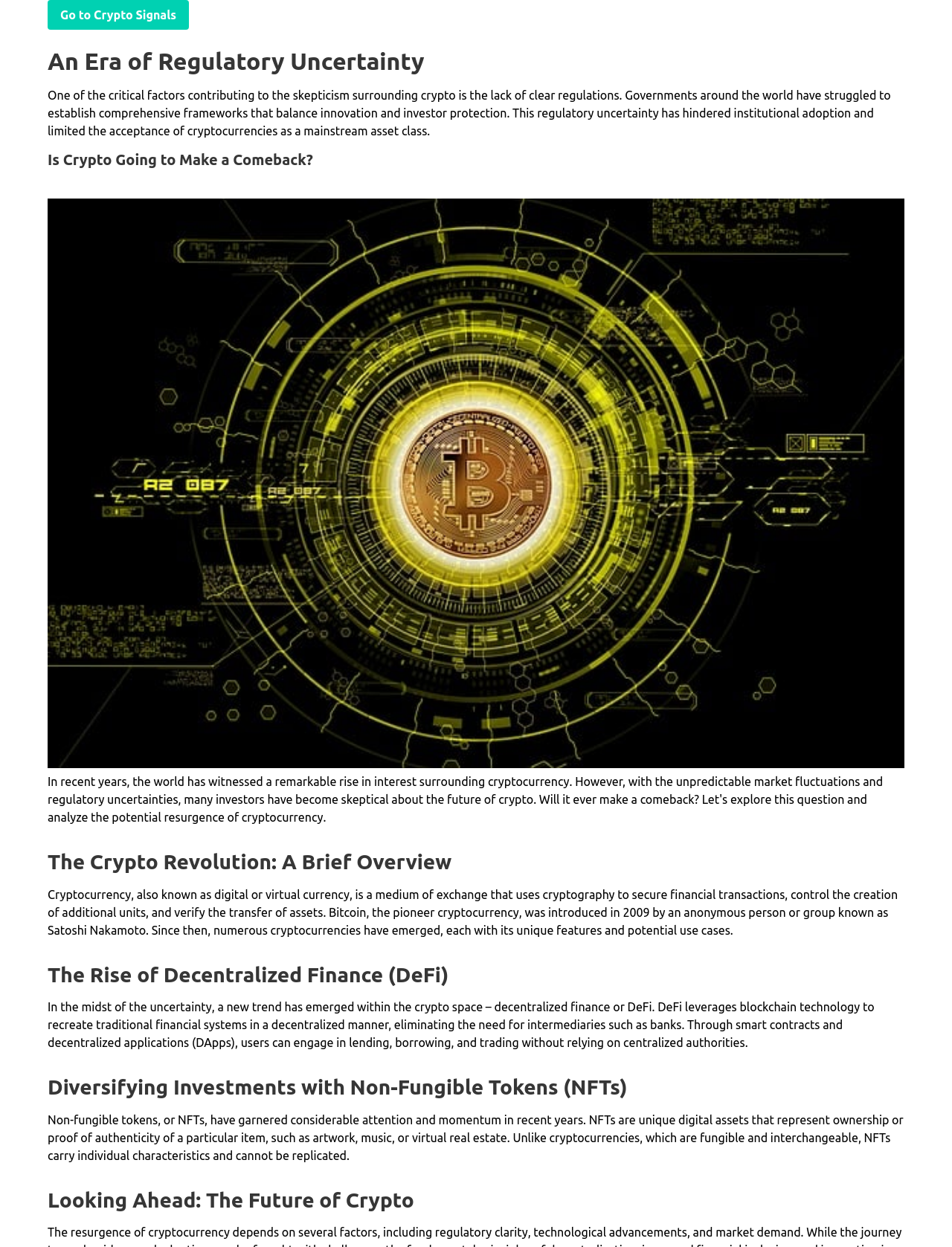Explain the webpage in detail, including its primary components.

The webpage is focused on the topic of cryptocurrency and its regulatory uncertainty. At the top, there is a link to "Crypto Signals" and a heading that reads "An Era of Regulatory Uncertainty". Below the heading, there is a paragraph of text that explains how the lack of clear regulations has hindered the adoption of cryptocurrencies.

Further down, there is a heading that asks "Is Crypto Going to Make a Comeback?" followed by an image related to crypto. Below the image, there are several sections, each with a heading and a block of text. The first section is titled "The Crypto Revolution: A Brief Overview" and provides a brief introduction to cryptocurrency, including its definition and history.

The next section is titled "The Rise of Decentralized Finance (DeFi)" and explains how DeFi uses blockchain technology to recreate traditional financial systems in a decentralized manner. Below this section, there is another section titled "Diversifying Investments with Non-Fungible Tokens (NFTs)" that discusses the unique characteristics of NFTs and their potential uses.

Finally, at the bottom of the page, there is a heading that reads "Looking Ahead: The Future of Crypto", which suggests that the webpage may be setting the stage for a discussion about the future of cryptocurrency. Overall, the webpage appears to be an informative article or guide about cryptocurrency and its related topics.